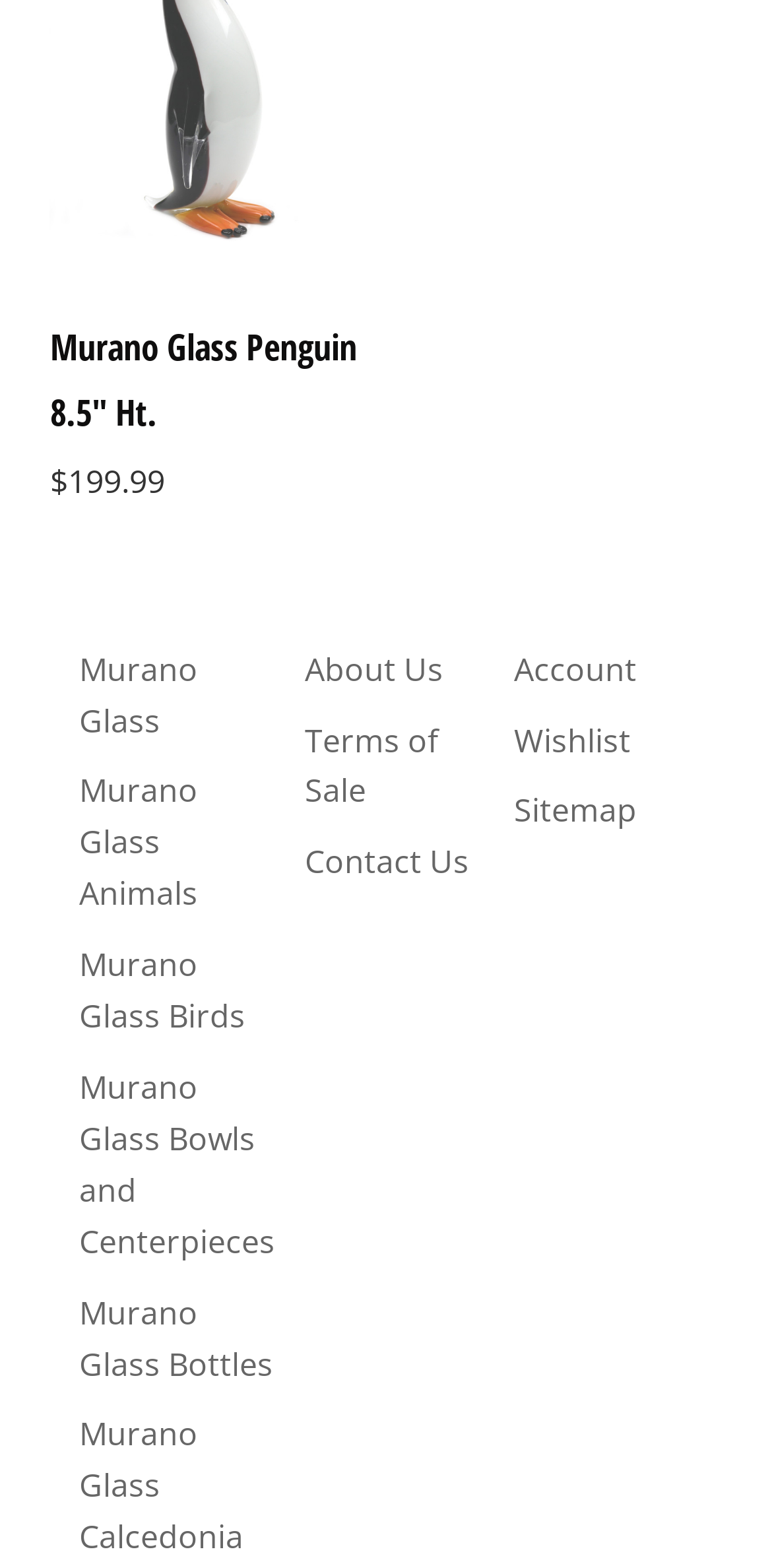How many navigation links are present at the bottom of the webpage?
Look at the screenshot and give a one-word or phrase answer.

6